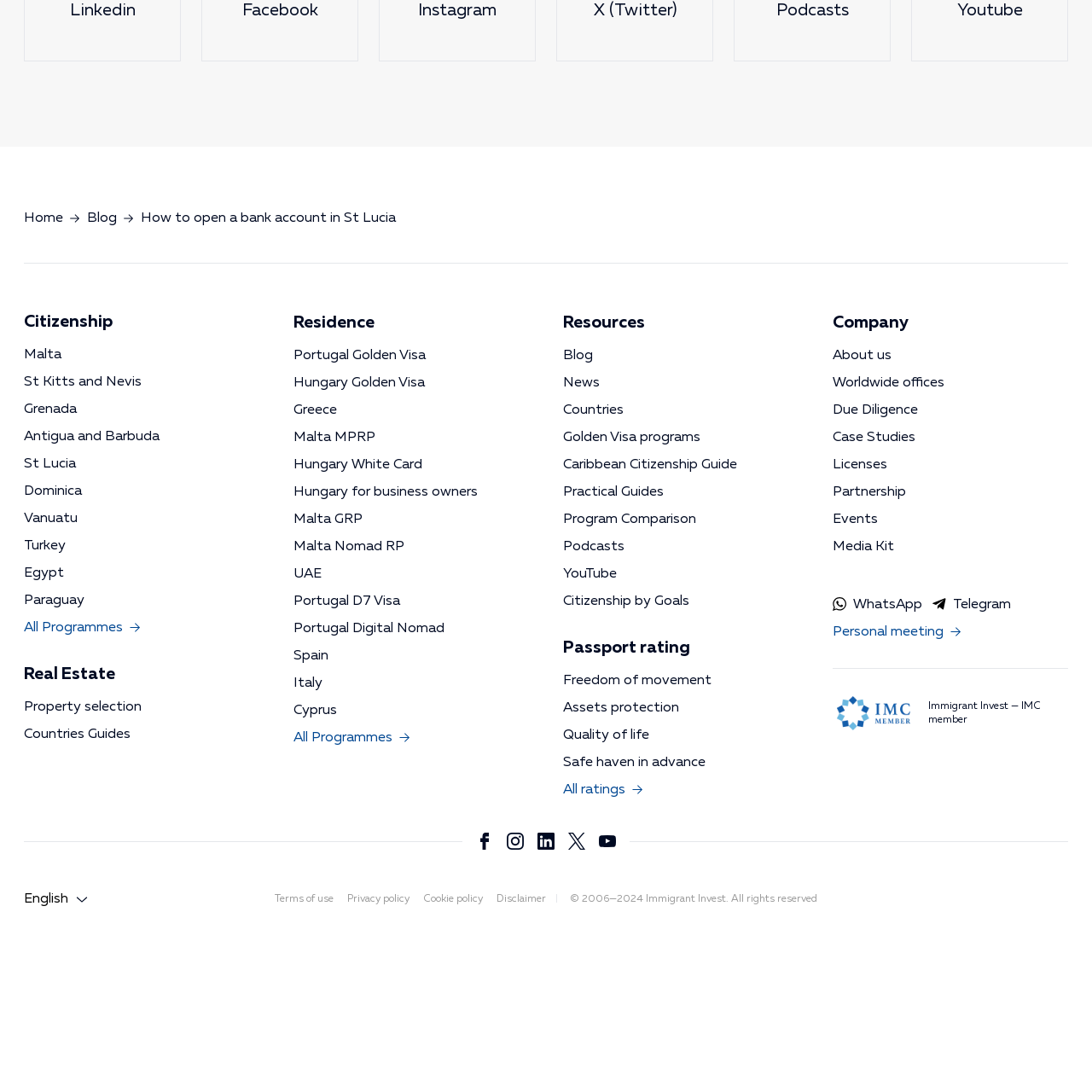Specify the bounding box coordinates of the region I need to click to perform the following instruction: "Click on the 'Home' link". The coordinates must be four float numbers in the range of 0 to 1, i.e., [left, top, right, bottom].

[0.022, 0.191, 0.058, 0.209]